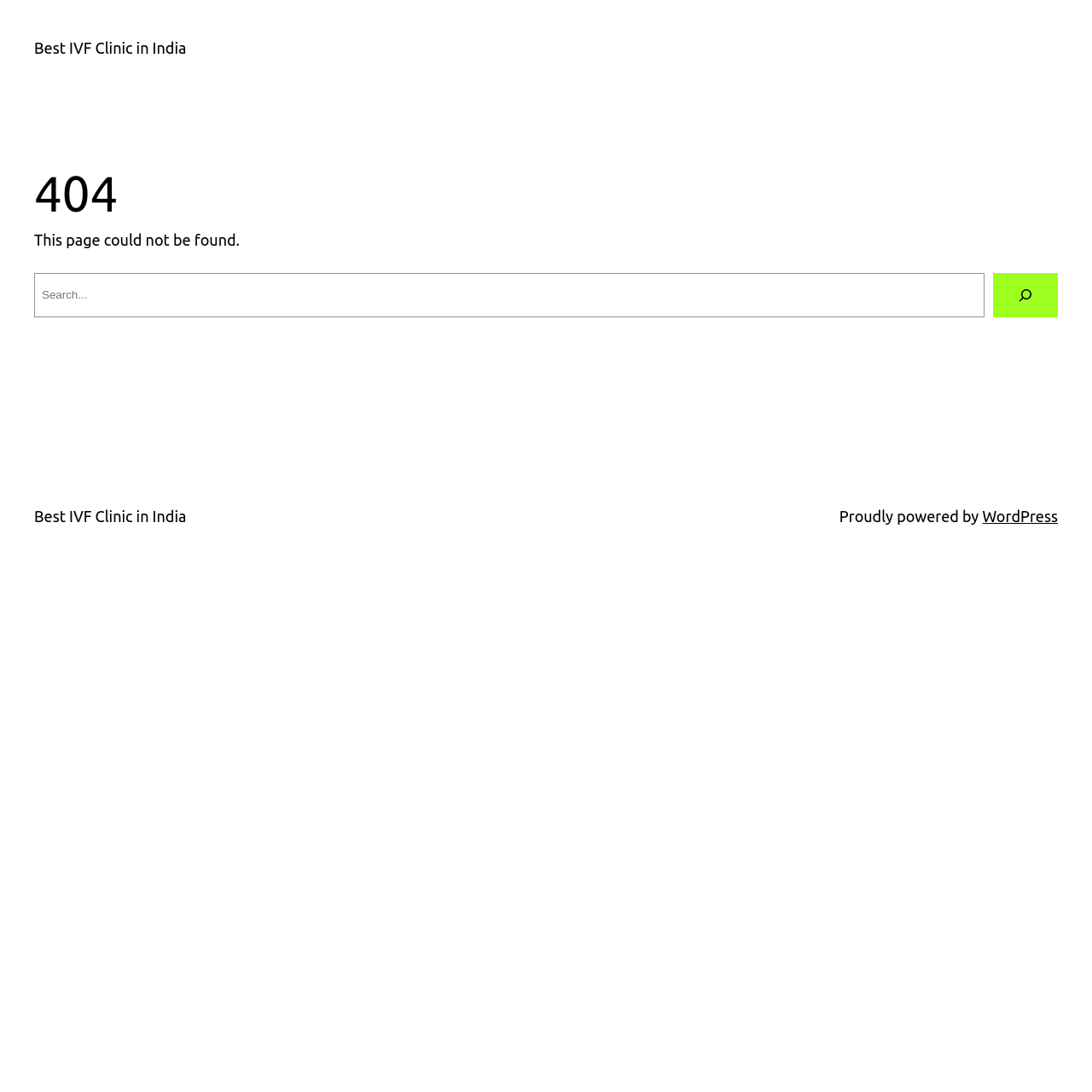Provide an in-depth caption for the elements present on the webpage.

The webpage appears to be an error page, indicating that the requested page could not be found. At the top of the page, there is a link to the "Best IVF Clinic in India". Below this link, there is a main section that takes up most of the page's width. Within this section, there is a large heading that reads "404", indicating the error code. 

Below the heading, there is a brief message that states "This page could not be found." Following this message, there is a search bar that spans most of the page's width. The search bar contains a text box labeled "Search" and a button with the same label. The button has a small icon to its left. 

At the bottom of the page, there is a footer section that contains two links and a brief message. The first link is again to the "Best IVF Clinic in India", and the second link is to "WordPress". The message reads "Proudly powered by".